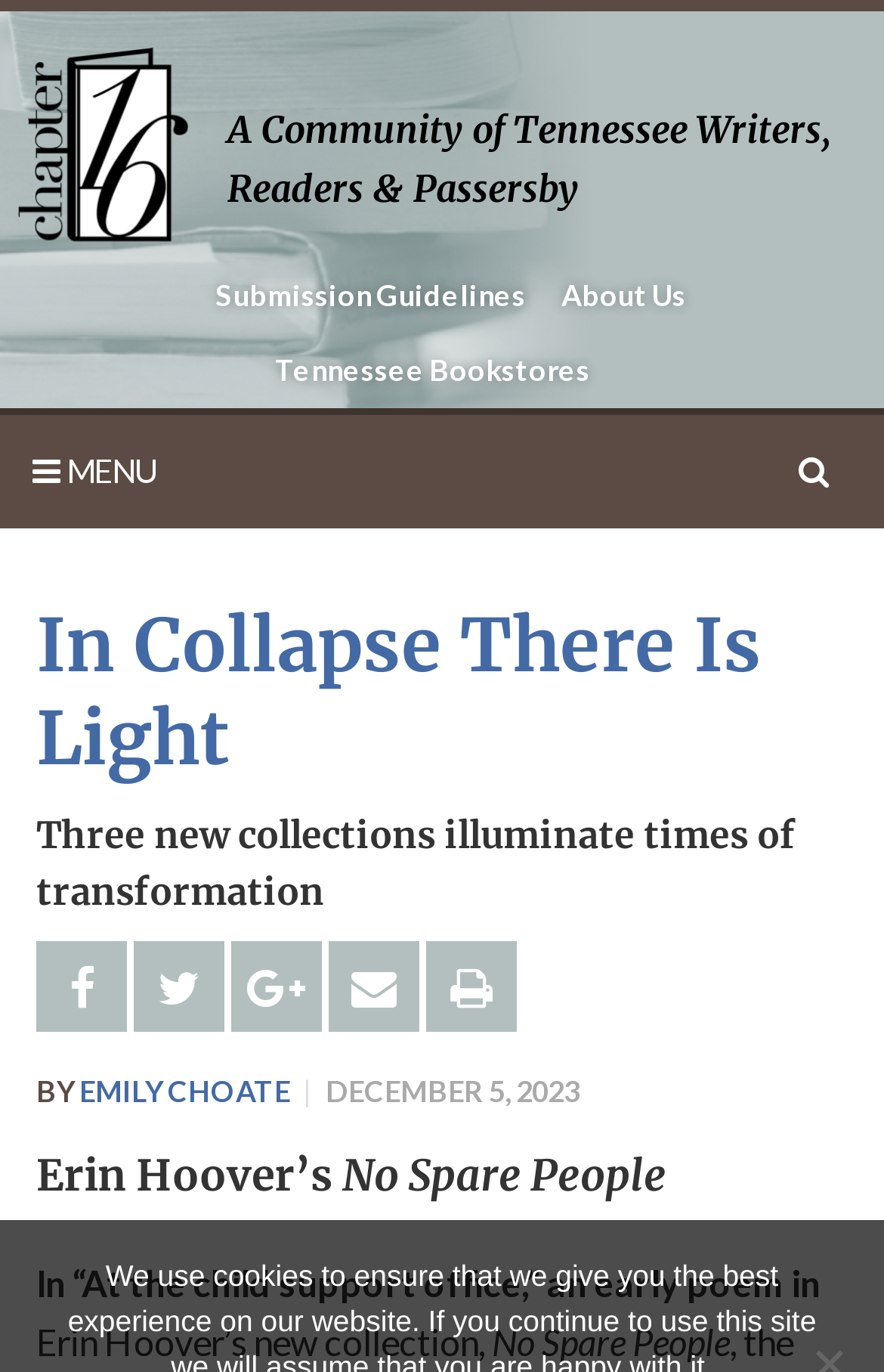Please determine the bounding box coordinates for the element with the description: "title="Tweet"".

[0.151, 0.686, 0.254, 0.752]